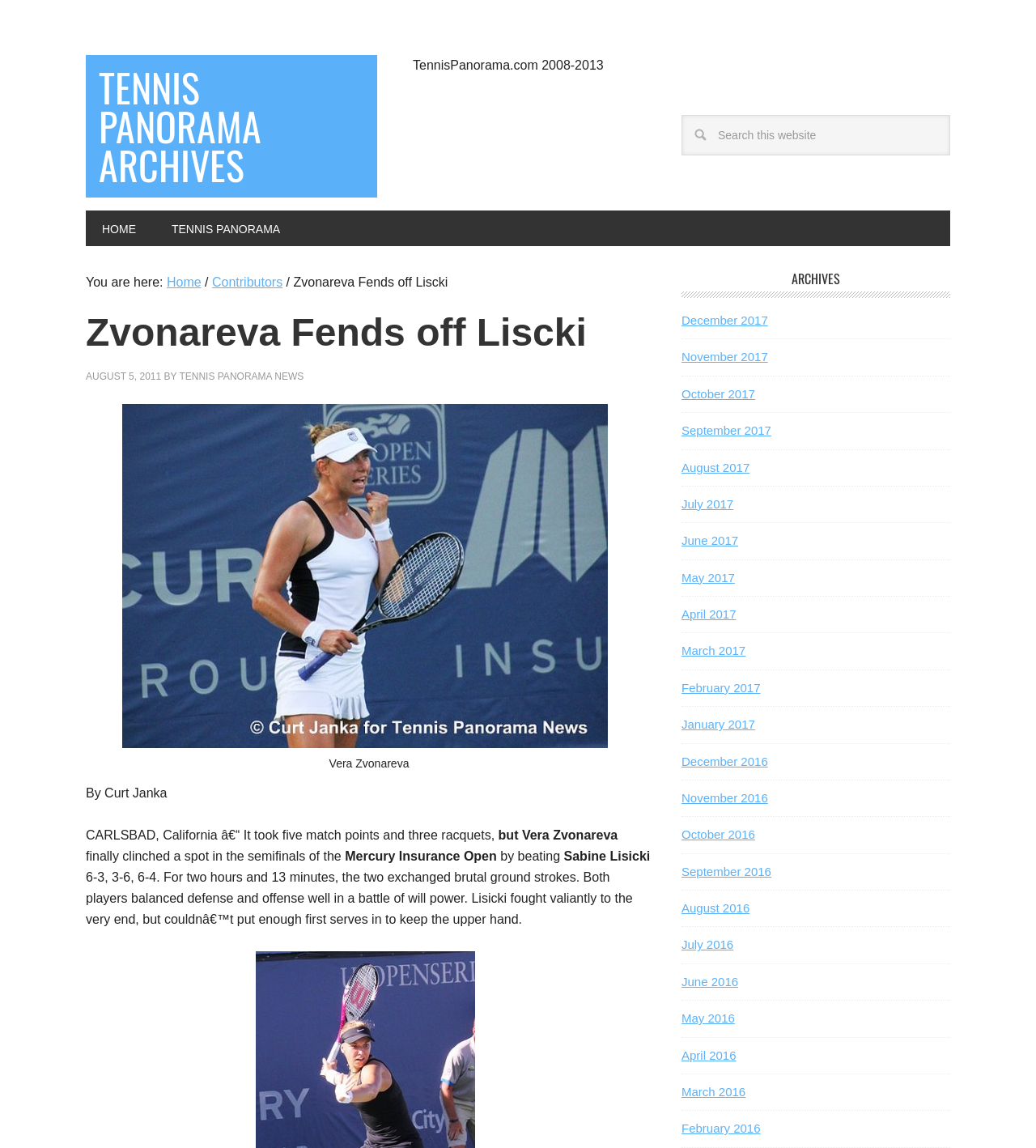Find the coordinates for the bounding box of the element with this description: "December 2017".

[0.658, 0.273, 0.741, 0.285]